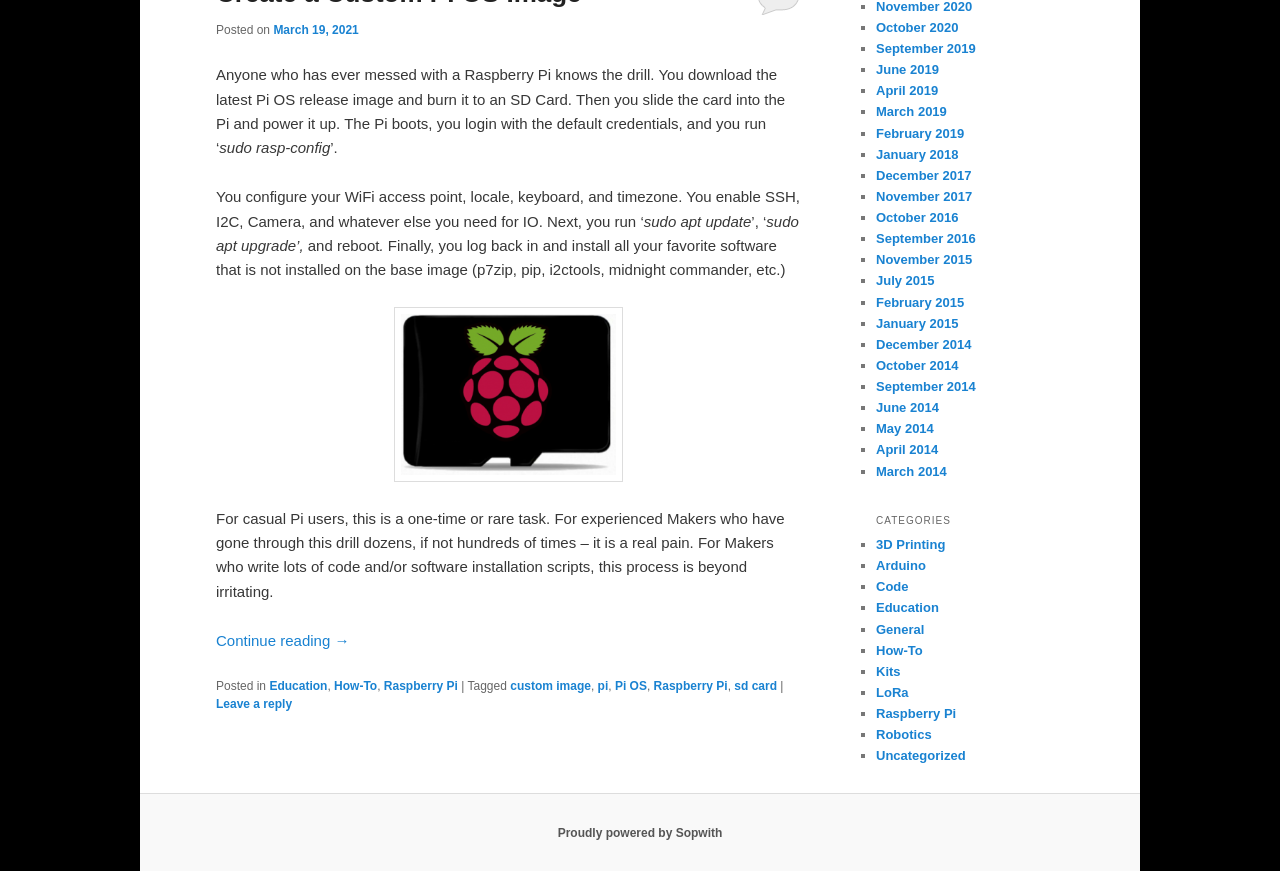Please identify the bounding box coordinates of the element's region that should be clicked to execute the following instruction: "Click on 'Education'". The bounding box coordinates must be four float numbers between 0 and 1, i.e., [left, top, right, bottom].

[0.21, 0.78, 0.256, 0.796]